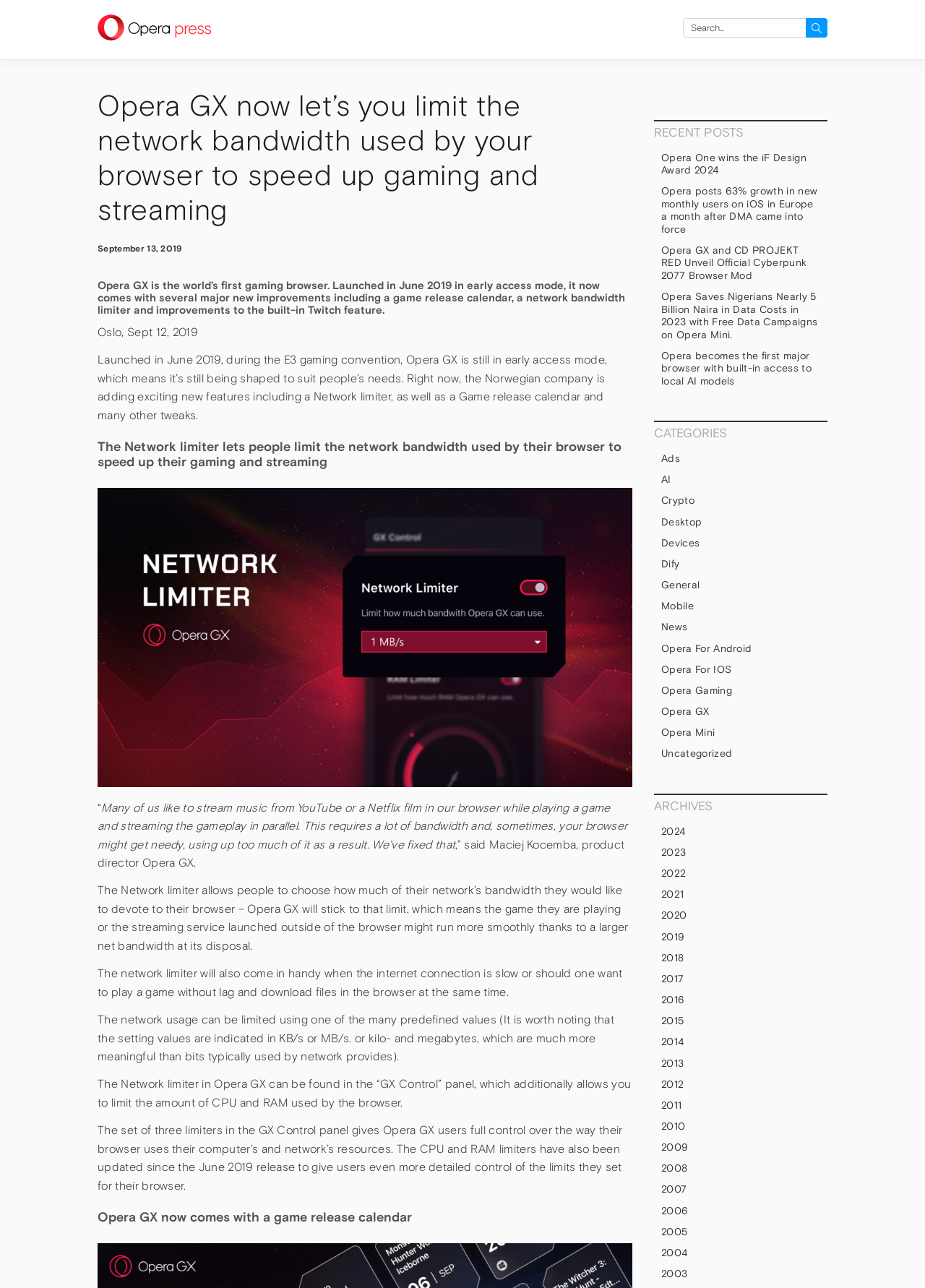Pinpoint the bounding box coordinates of the element you need to click to execute the following instruction: "Subscribe to Meg's email list". The bounding box should be represented by four float numbers between 0 and 1, in the format [left, top, right, bottom].

None